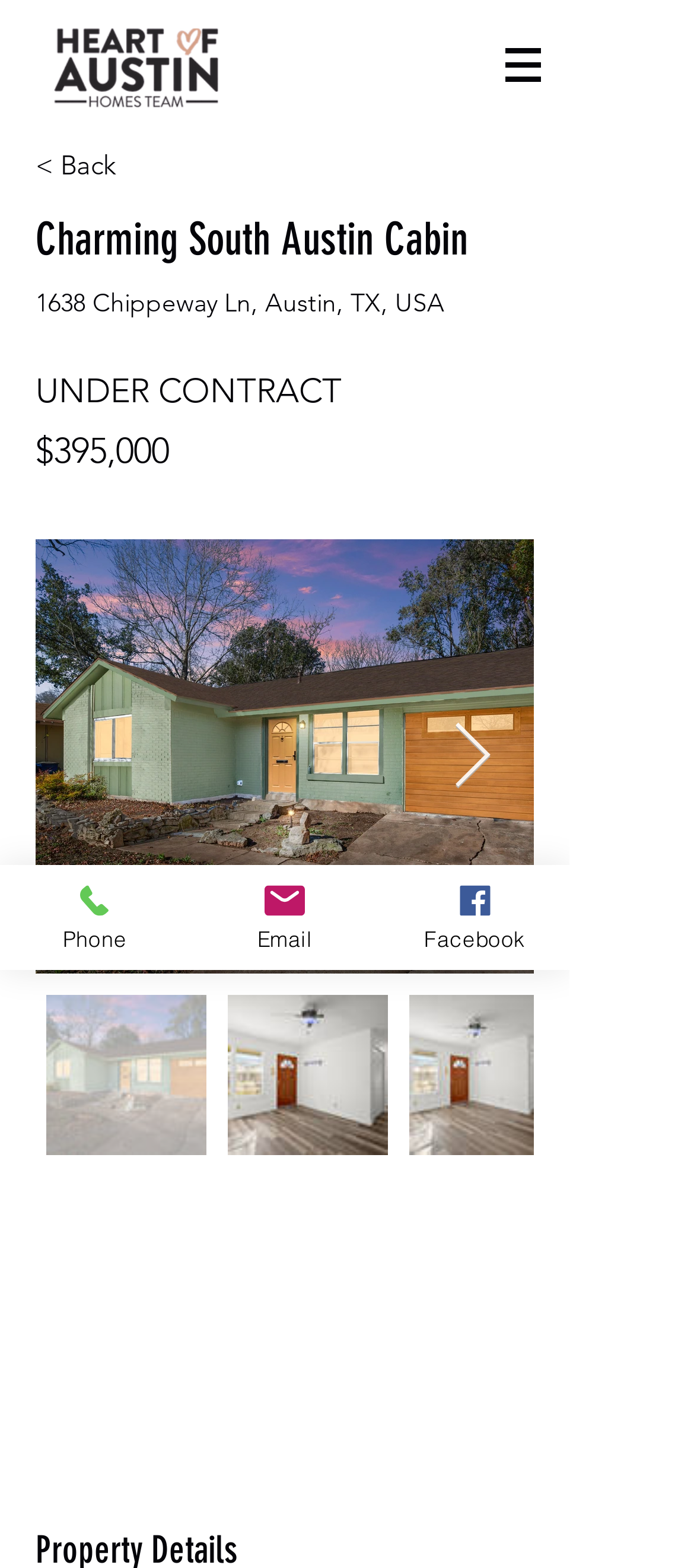What is the function of the button with the image?
Give a one-word or short phrase answer based on the image.

Next Item